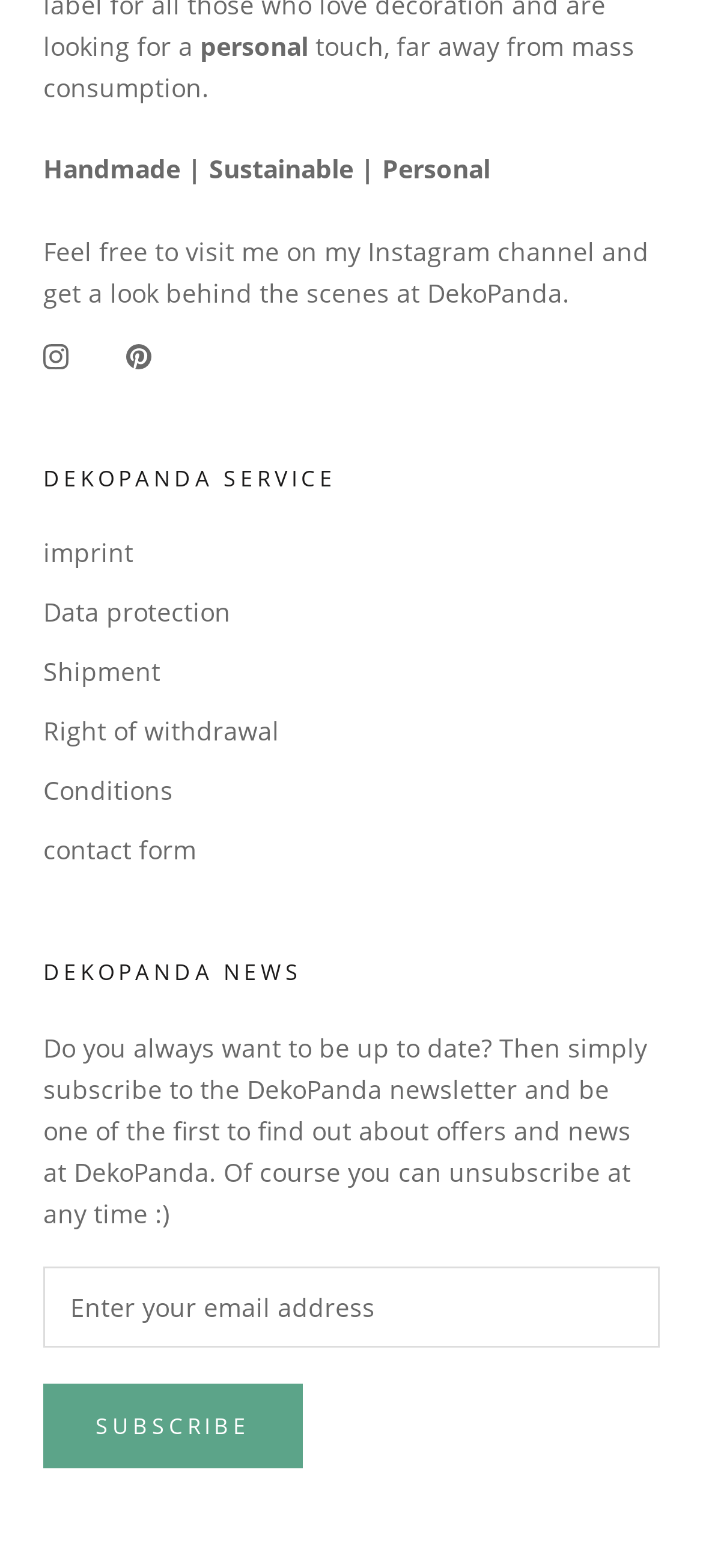Show the bounding box coordinates of the element that should be clicked to complete the task: "visit Instagram channel".

[0.062, 0.213, 0.097, 0.239]